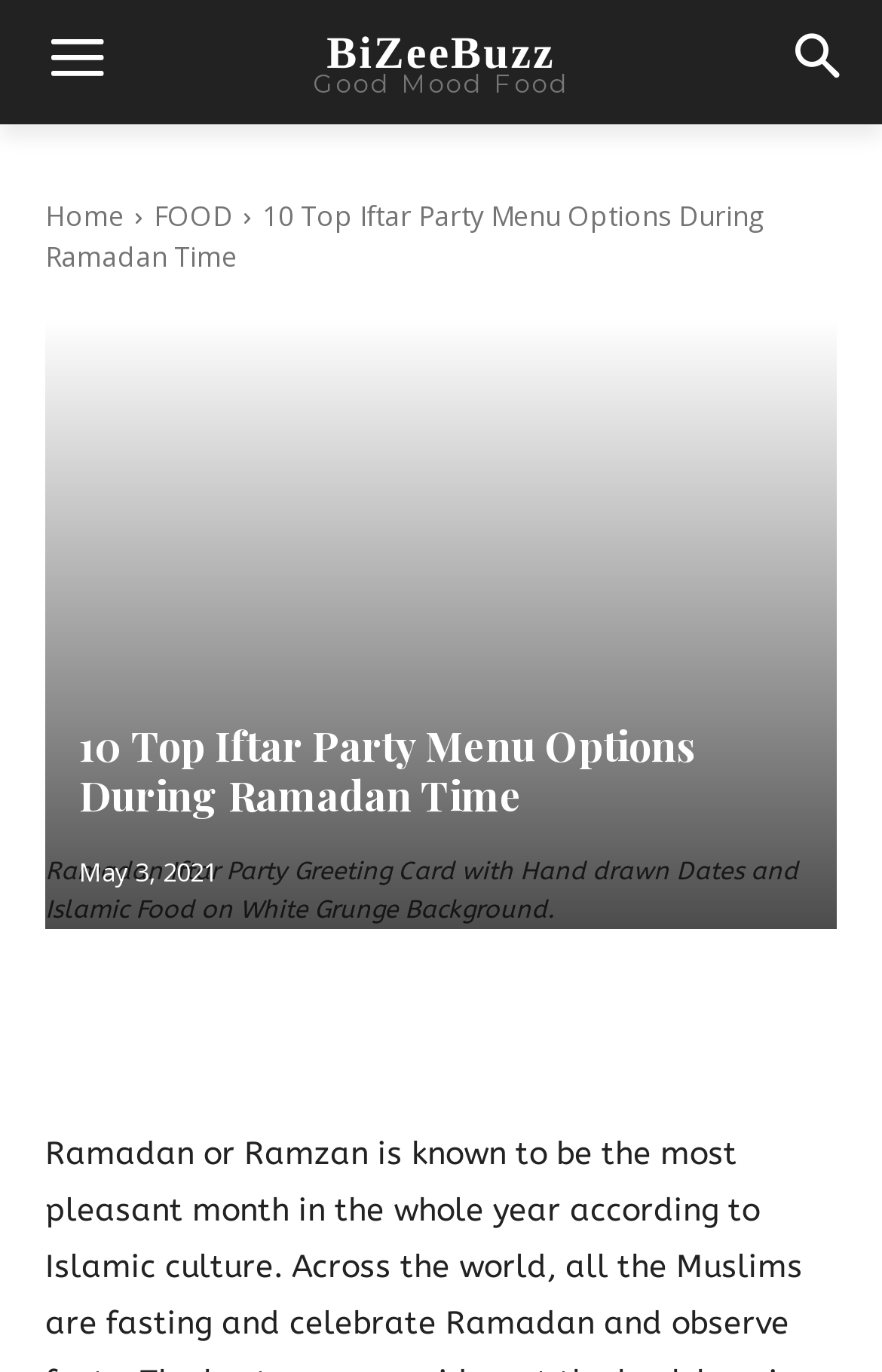Refer to the image and provide a thorough answer to this question:
When was the article published?

The publication date of the article is mentioned as May 3, 2021, which can be found below the main heading of the webpage.